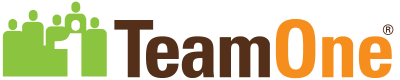What does the orange color in the logo symbolize?
Based on the image content, provide your answer in one word or a short phrase.

Energy and enthusiasm